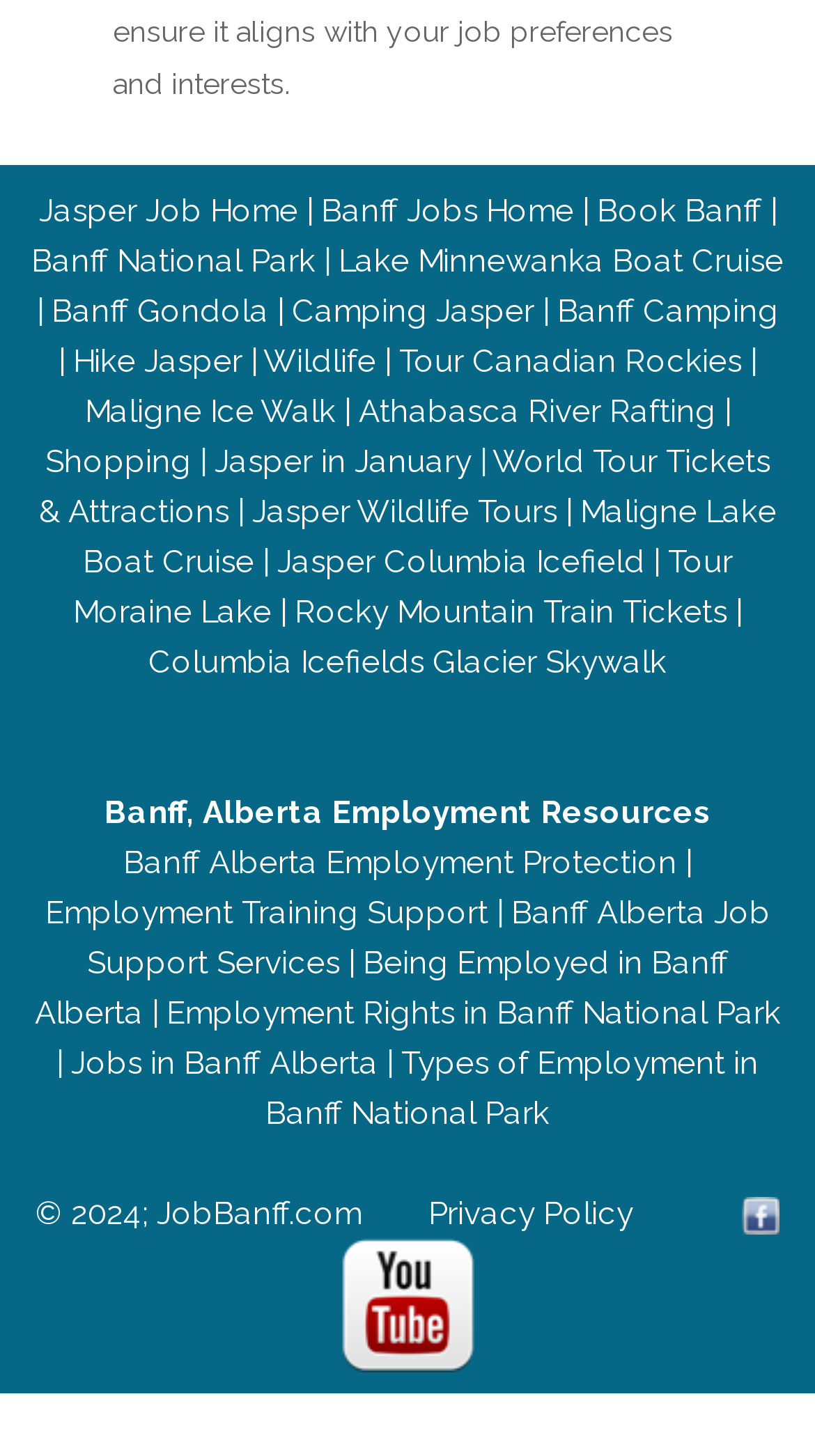Is there a section about camping on this webpage?
Please analyze the image and answer the question with as much detail as possible.

There are links related to camping, such as 'Camping Jasper' and 'Banff Camping', which suggests that there is a section about camping on this webpage.